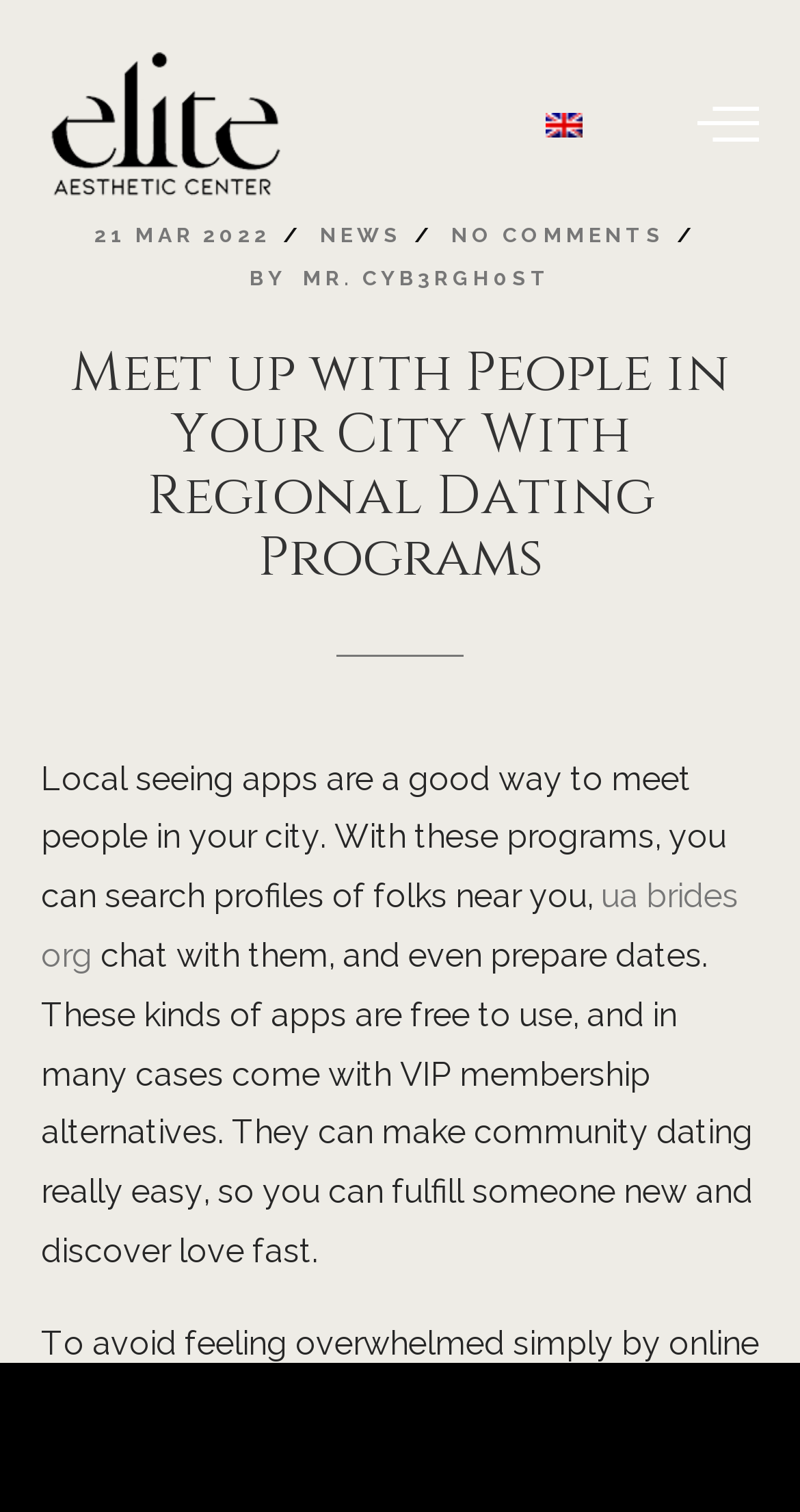Given the description: "ua brides org", determine the bounding box coordinates of the UI element. The coordinates should be formatted as four float numbers between 0 and 1, [left, top, right, bottom].

[0.051, 0.58, 0.923, 0.645]